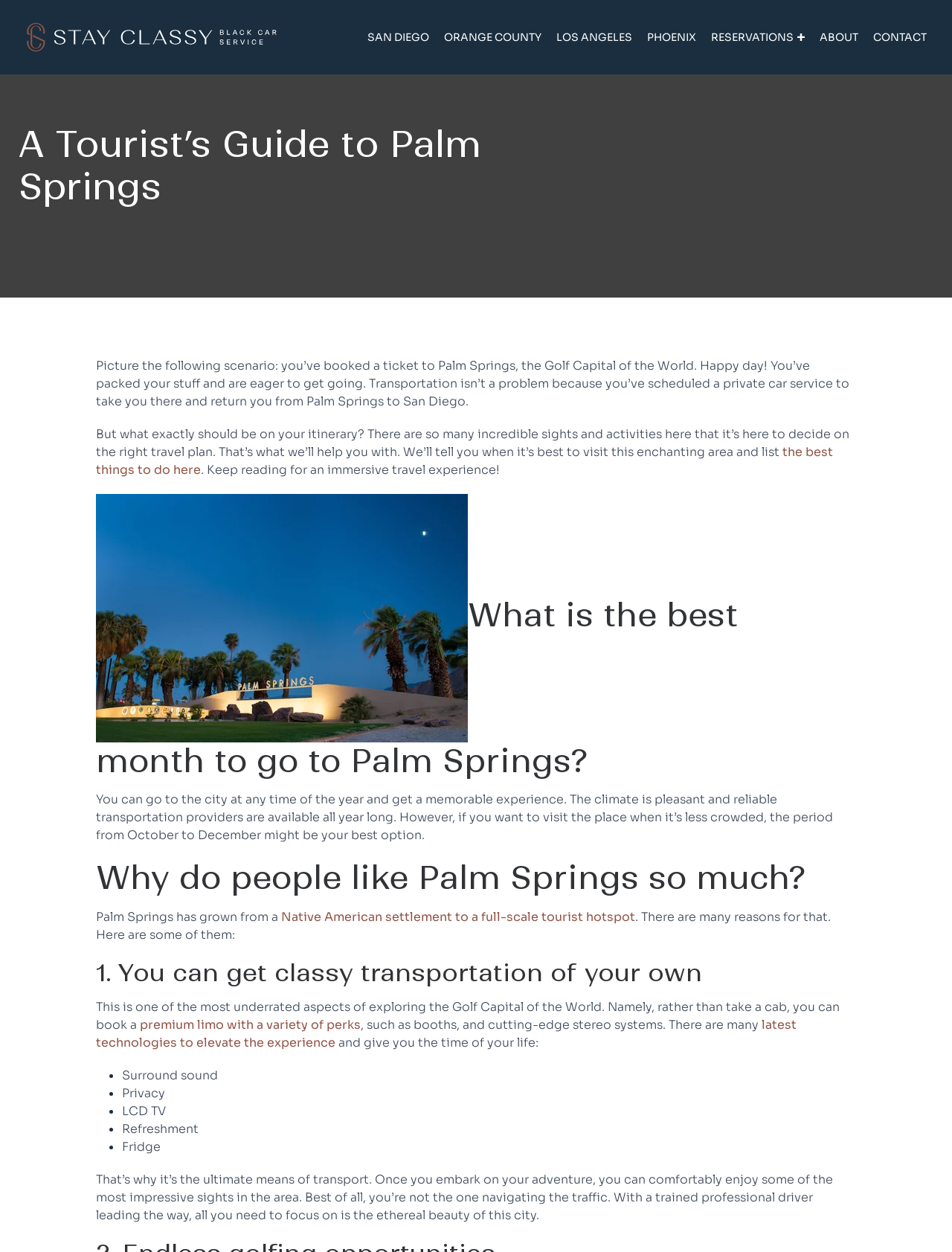Please provide the bounding box coordinates for the element that needs to be clicked to perform the following instruction: "Learn about 'Native American settlement to a full-scale tourist hotspot'". The coordinates should be given as four float numbers between 0 and 1, i.e., [left, top, right, bottom].

[0.295, 0.726, 0.667, 0.738]